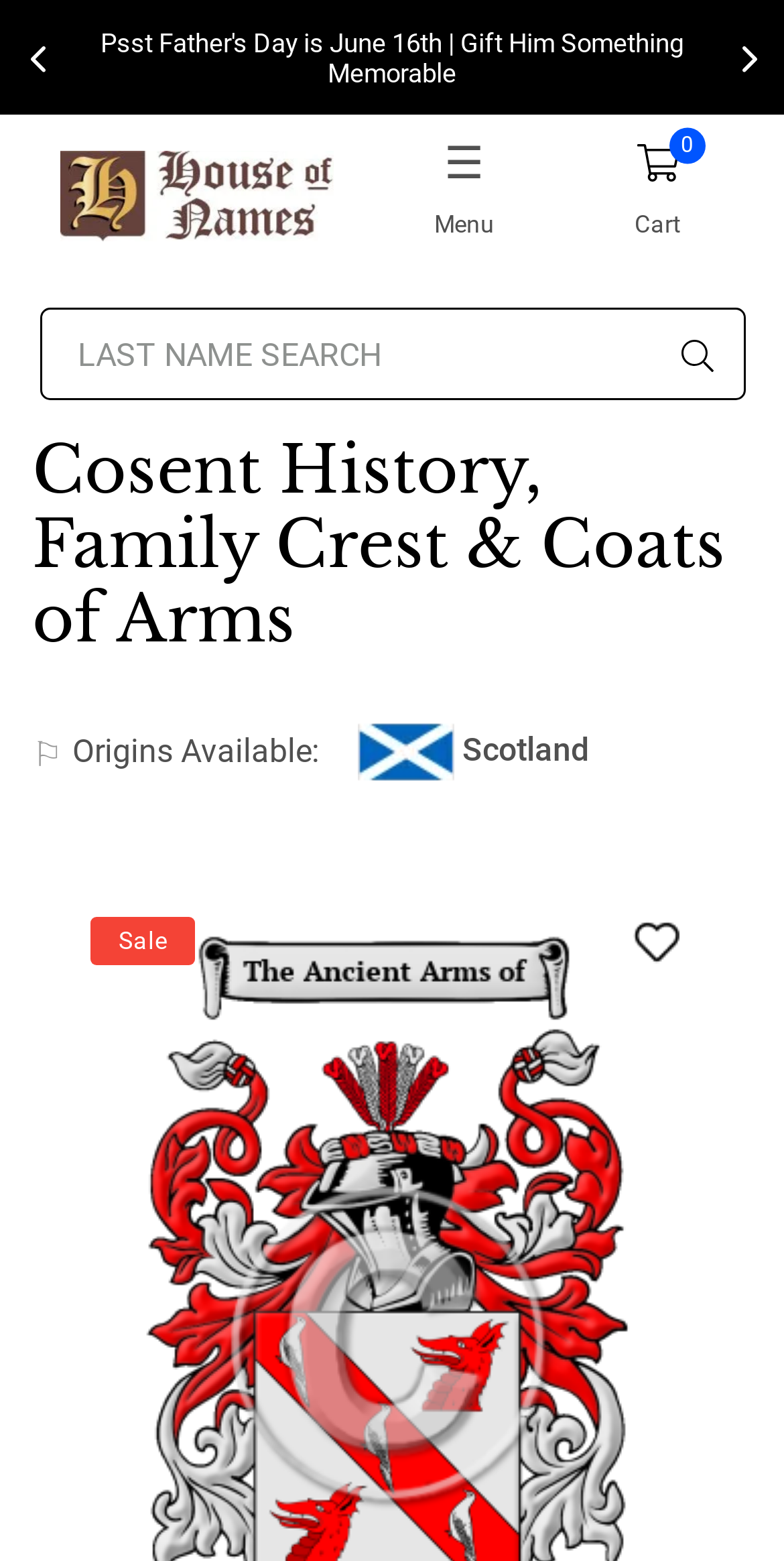Describe every aspect of the webpage comprehensively.

The webpage is about the Cosent surname history and family crest, with a focus on its Scottish origin. At the top, there is a layout table with a row containing a cell that displays the text "Over 50 years of Research | Vast Database of Histories". Below this, there is a link to "HouseofNames" accompanied by an image, positioned on the left side of the page. 

To the right of the "HouseofNames" link, there are three links: "☰ Menu", "0 Cart" with a shopping cart icon, and a "Search" button with a search icon. 

Below these links, there is a search box labeled "LAST NAME SEARCH" that spans almost the entire width of the page. Above the search box, there is a heading that reads "Cosent History, Family Crest & Coats of Arms". 

Below the heading, there is an image of Scotland, positioned roughly in the middle of the page. Further down, there are two links: "Cosent Family Crest Download (JPG) Heritage Series - 600 DPI" and "Wishlist", with a "Sale" label positioned above the "Wishlist" link. 

At the very bottom of the page, there is a "Scroll to Top" link.